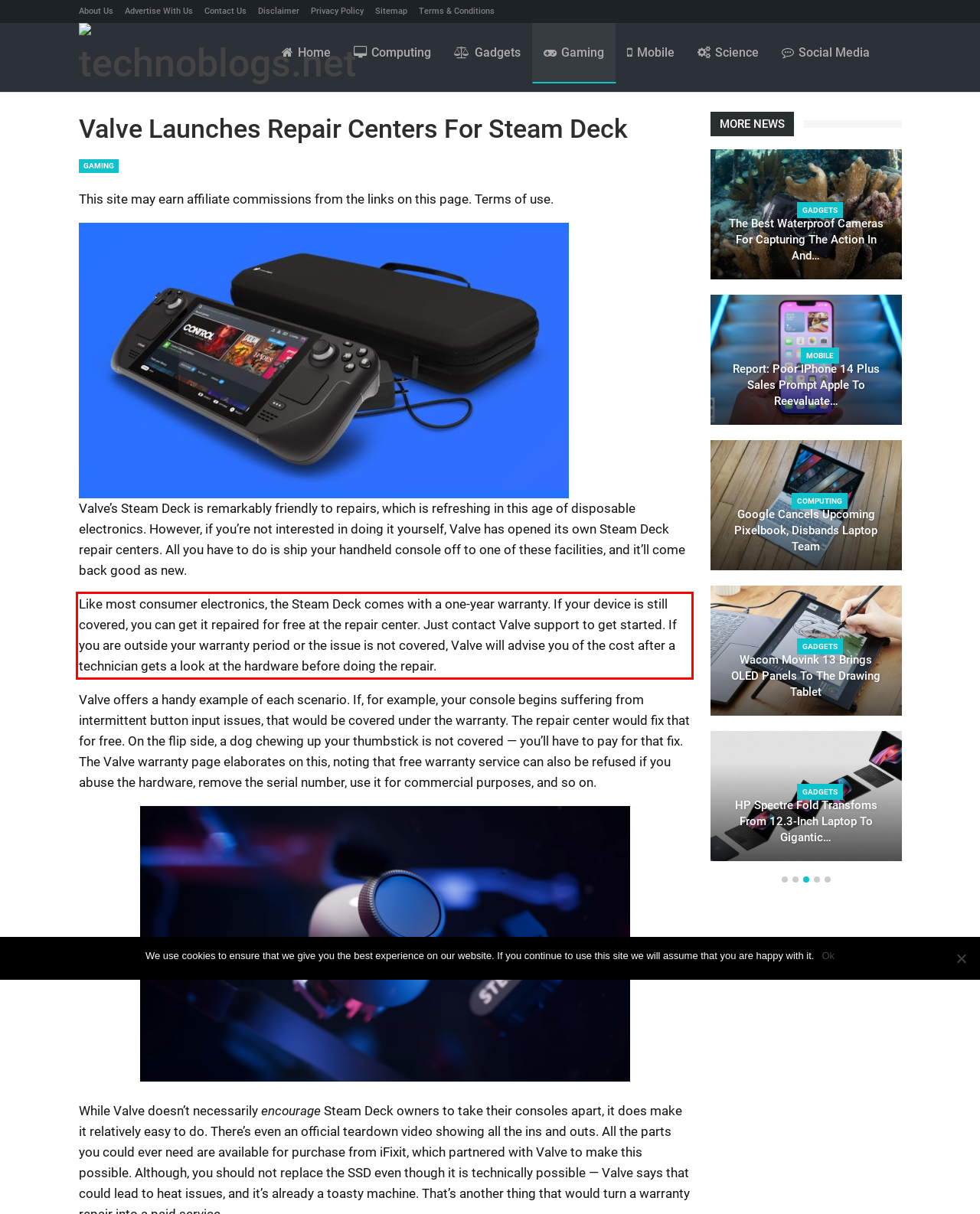You are presented with a screenshot containing a red rectangle. Extract the text found inside this red bounding box.

Like most consumer electronics, the Steam Deck comes with a one-year warranty. If your device is still covered, you can get it repaired for free at the repair center. Just contact Valve support to get started. If you are outside your warranty period or the issue is not covered, Valve will advise you of the cost after a technician gets a look at the hardware before doing the repair.